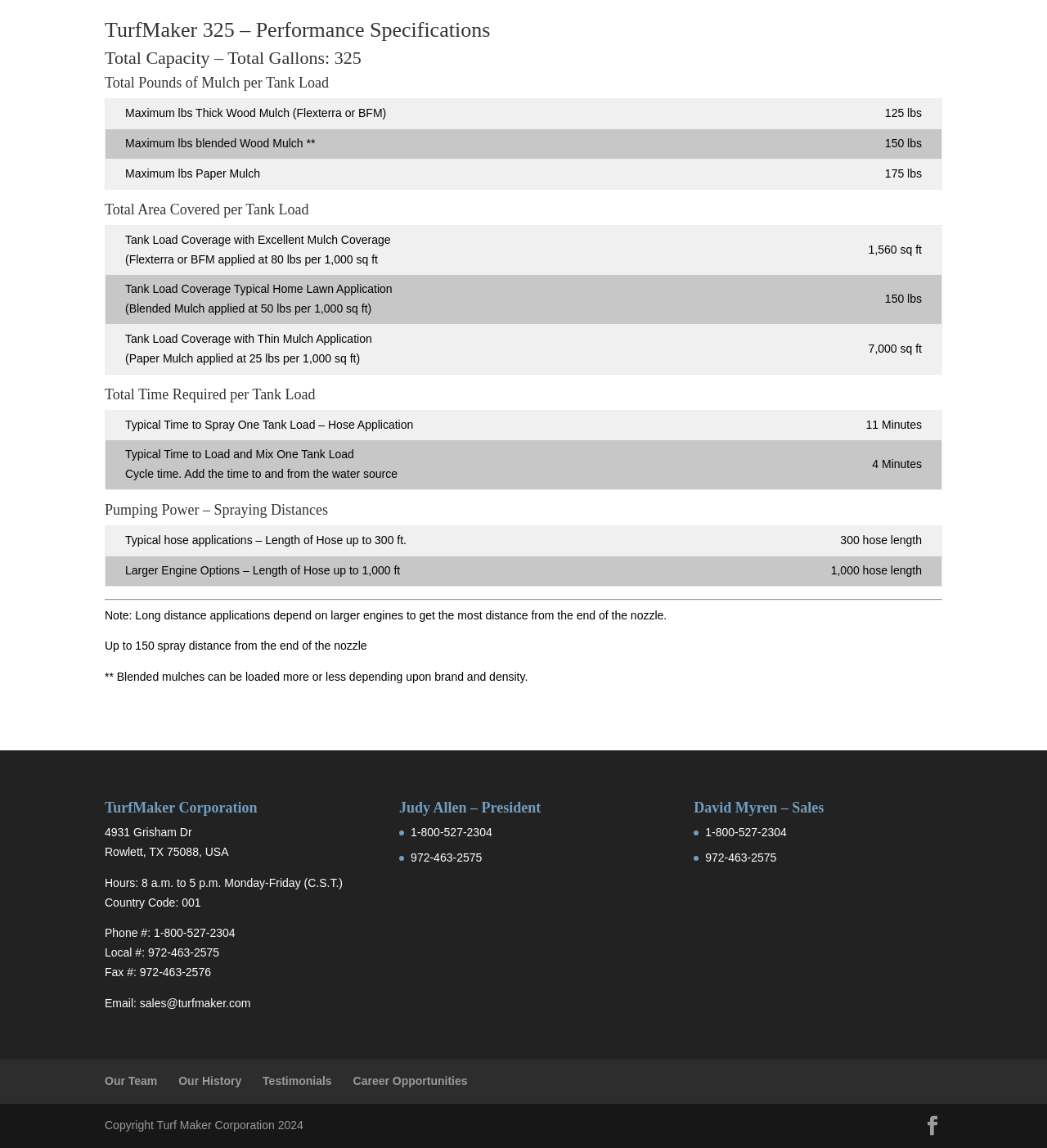Find the bounding box coordinates for the area that should be clicked to accomplish the instruction: "Check total capacity".

[0.1, 0.043, 0.9, 0.066]